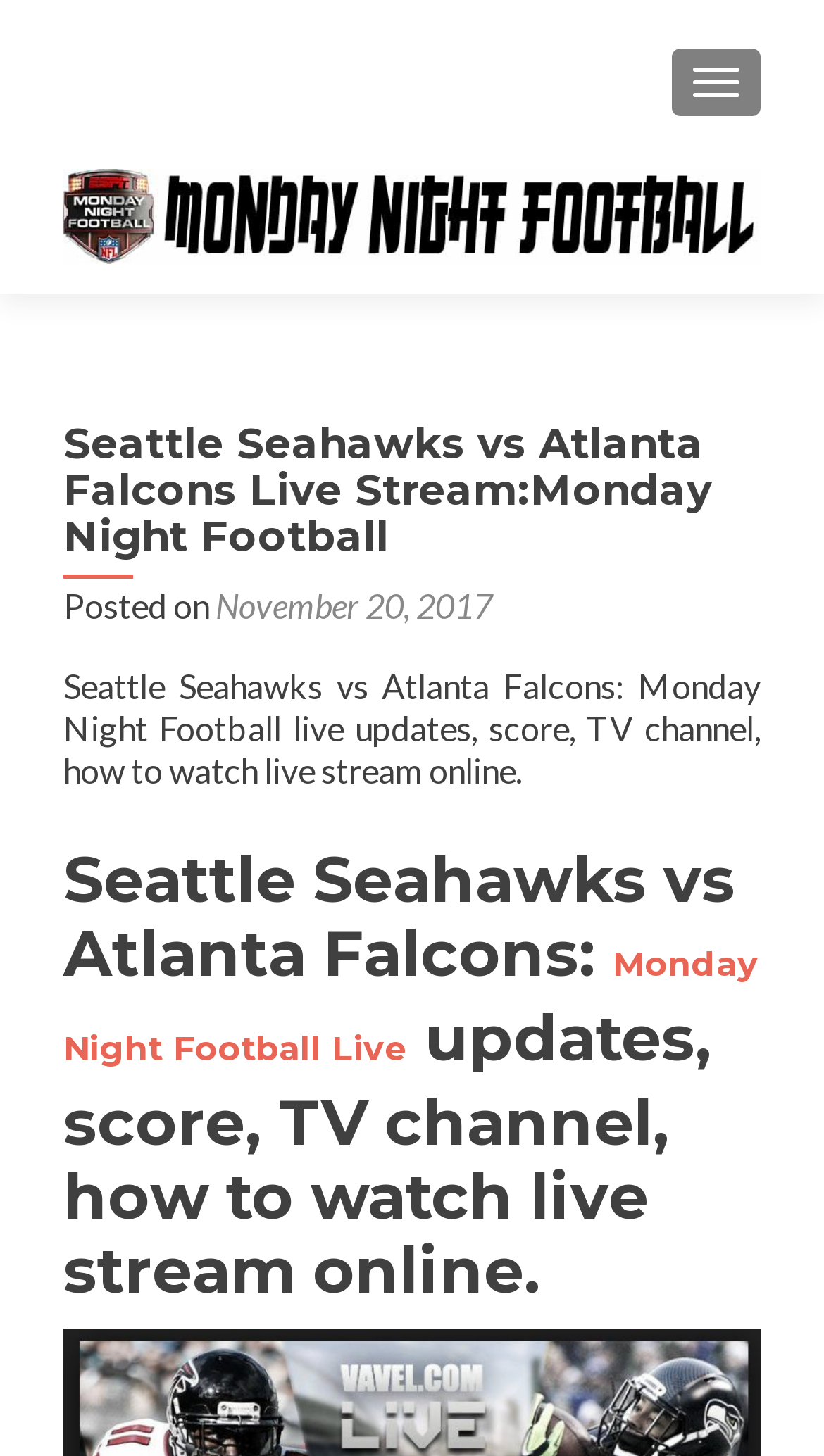How many headings are on the webpage?
Using the image as a reference, give a one-word or short phrase answer.

2